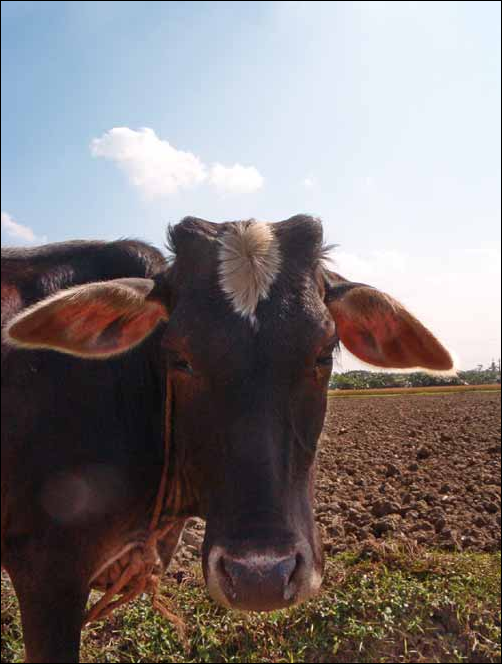Based on the image, please elaborate on the answer to the following question:
What is in the background of the image?

As I analyze the image, I observe that the background features a plowed field, which is a common sight in rural areas. The field is situated under a bright blue sky with soft, white clouds, creating a serene atmosphere.